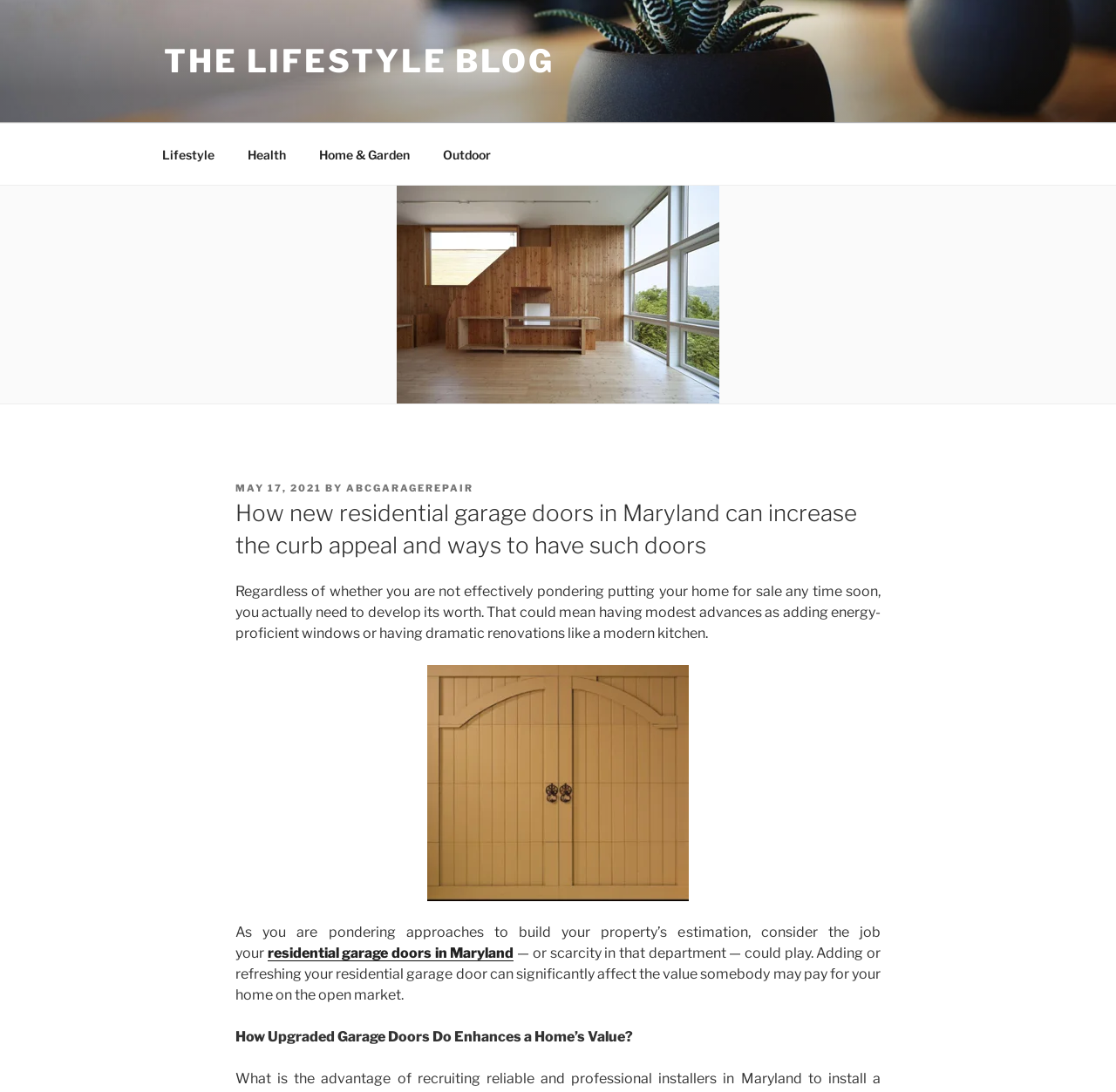Create a detailed description of the webpage's content and layout.

The webpage is a blog post titled "How new residential garage doors in Maryland can increase the curb appeal and ways to have such doors" on "The Lifestyle Blog". At the top, there is a link to the blog's homepage, followed by a navigation menu with four links: "Lifestyle", "Health", "Home & Garden", and "Outdoor". 

Below the navigation menu, there is a header section with a posted date "MAY 17, 2021" and the author's name "ABCGARAGEREPAIR". The main heading of the blog post is located below the header section.

The blog post starts with a paragraph of text that discusses the importance of increasing a home's value, even if it's not being considered for sale. The text suggests making modest improvements, such as adding energy-efficient windows or renovating a kitchen.

Following this paragraph, there is another block of text that highlights the role of residential garage doors in Maryland in enhancing a home's value. This section includes a link to "residential garage doors in Maryland". The text explains how upgrading or adding a garage door can significantly impact the value of a home on the open market.

Finally, there is a subheading "How Upgraded Garage Doors Do Enhances a Home’s Value?" located near the bottom of the page.